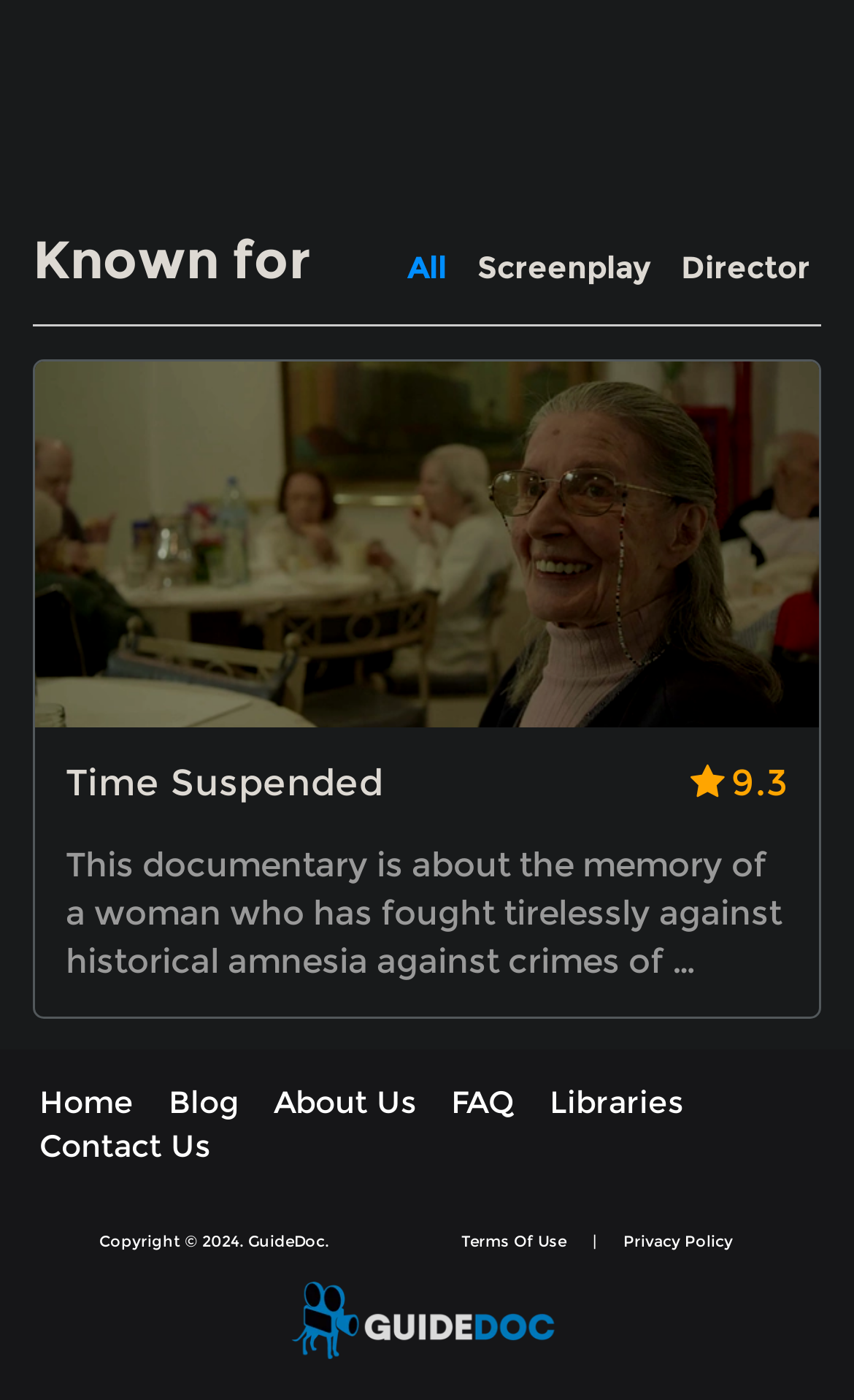Reply to the question with a single word or phrase:
What is the name of the logo at the bottom of the webpage?

GuideDoc